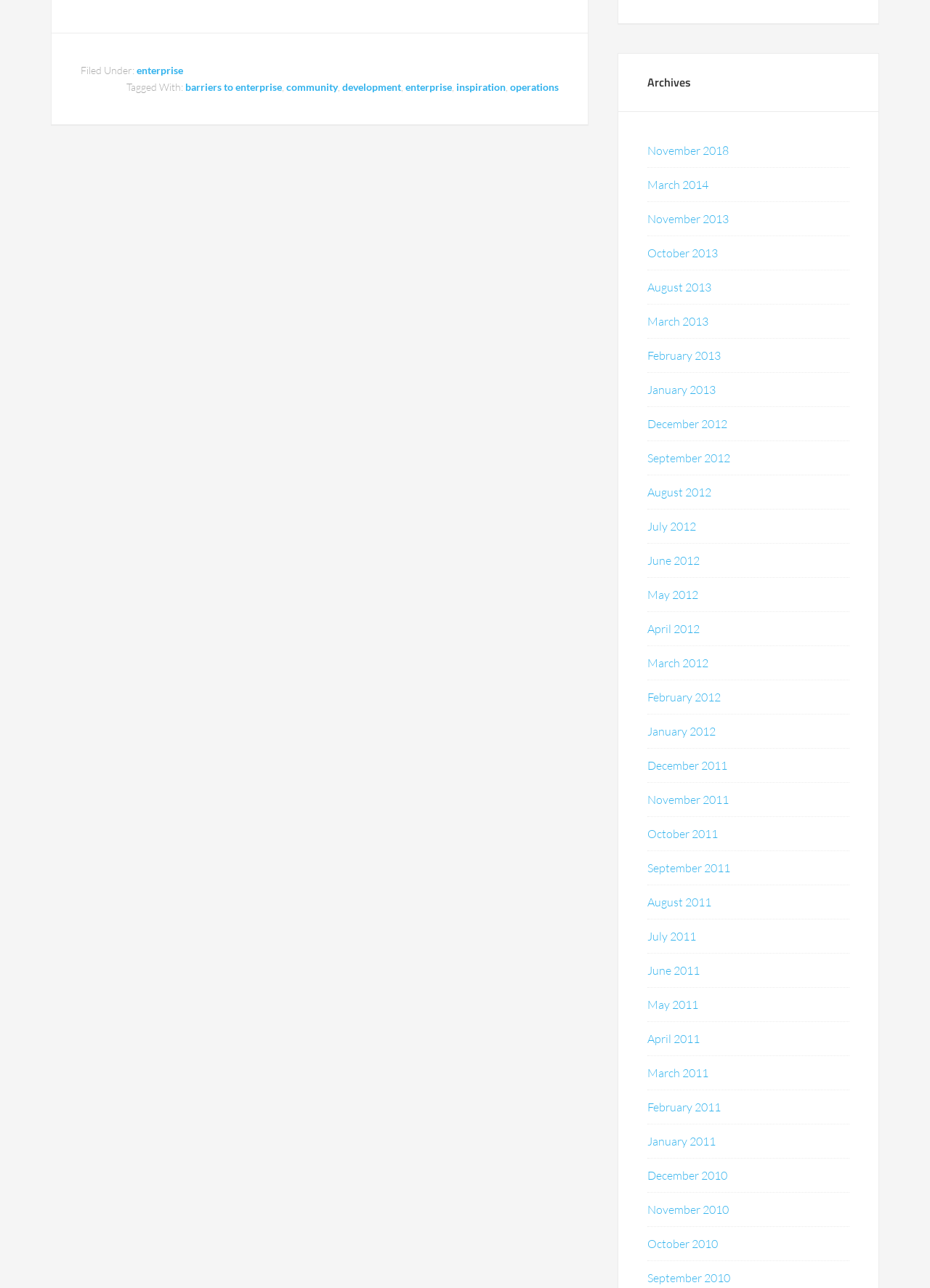Determine the bounding box coordinates for the area that should be clicked to carry out the following instruction: "click on the 'November 2018' link".

[0.696, 0.111, 0.784, 0.122]